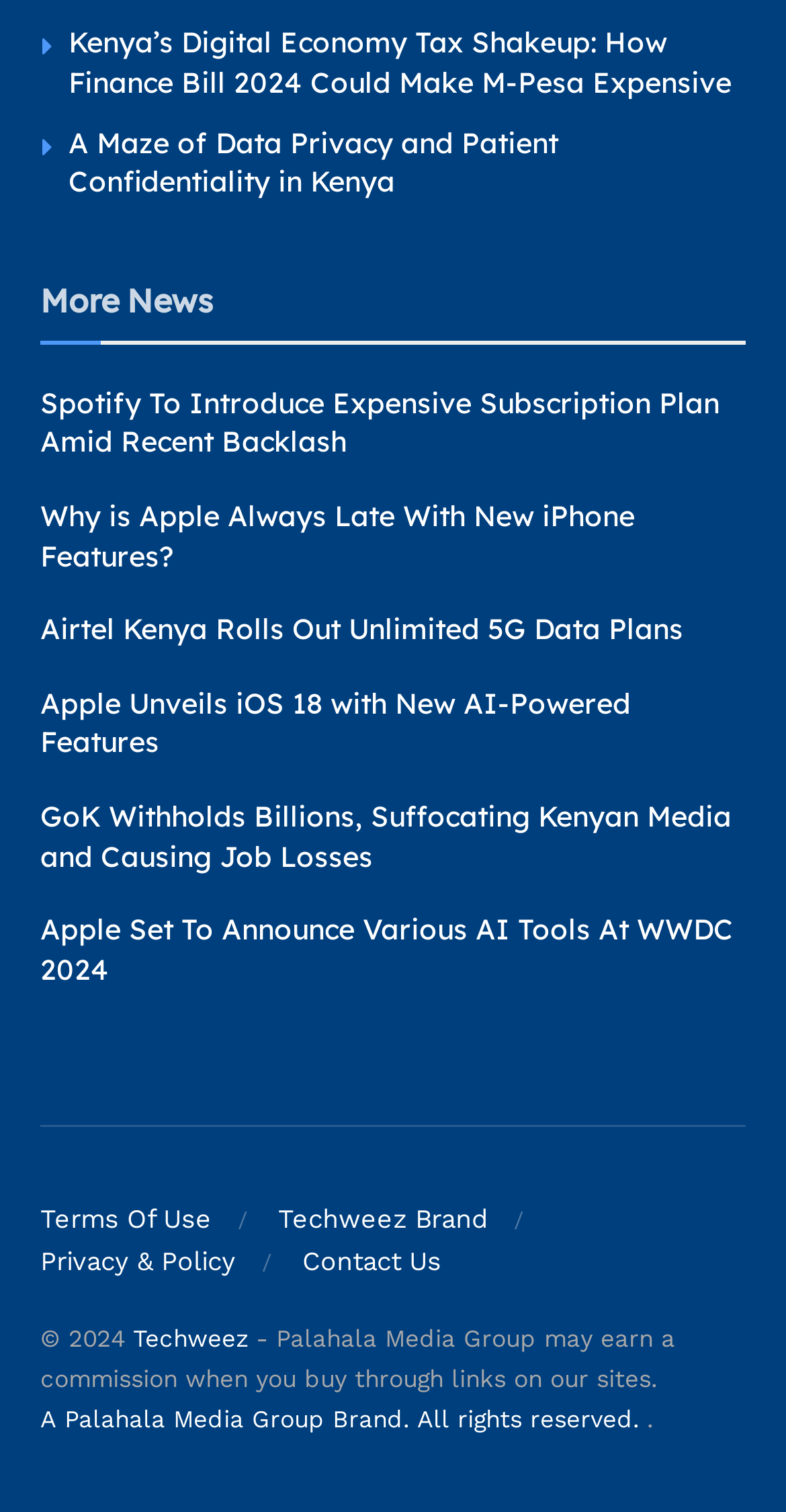Identify the bounding box coordinates of the region I need to click to complete this instruction: "Read about Kenya’s Digital Economy Tax Shakeup".

[0.087, 0.017, 0.931, 0.067]